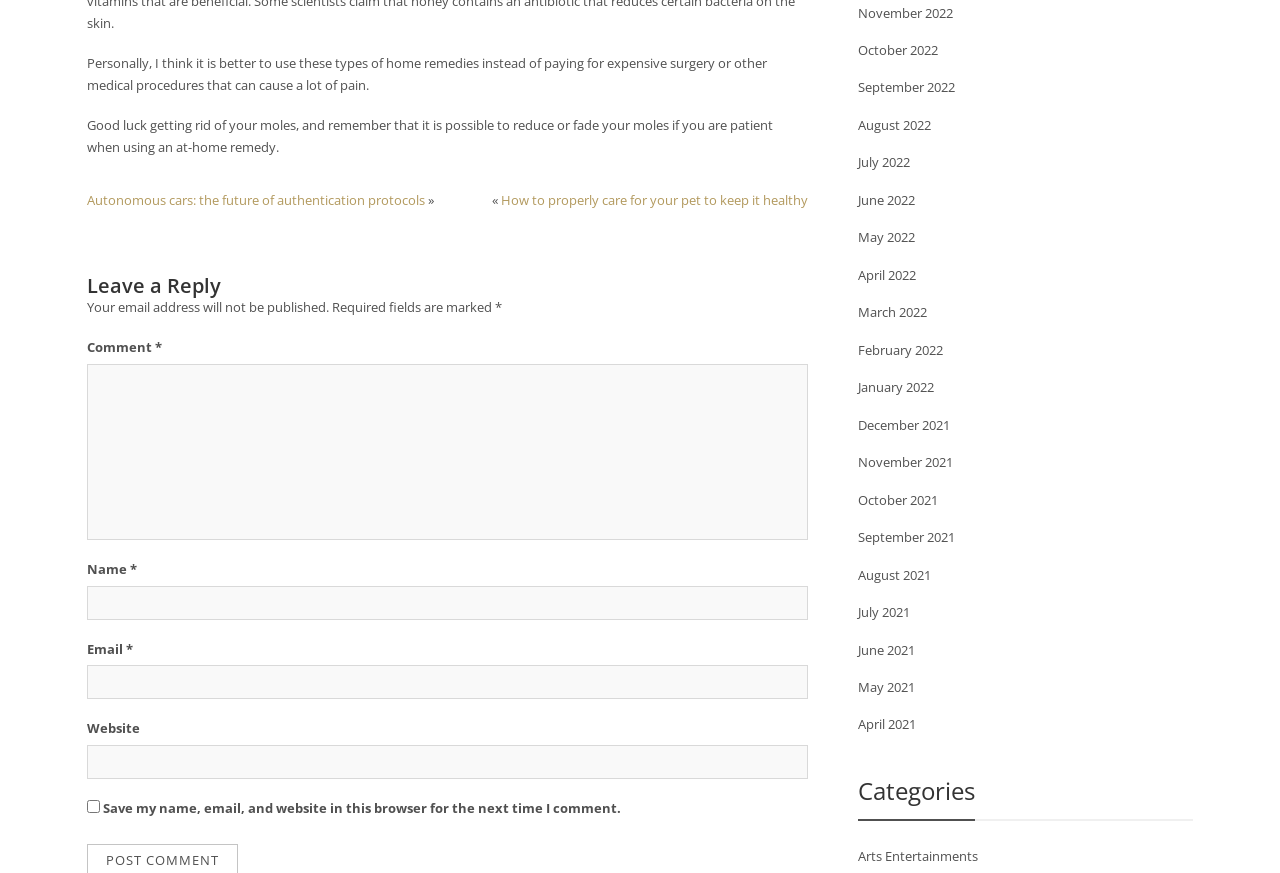Refer to the screenshot and answer the following question in detail:
What is the topic of the article?

The topic of the article can be inferred from the static text elements at the top of the webpage, which mention 'home remedies' and 'getting rid of your moles'. This suggests that the article is about moles and how to remove them using home remedies.